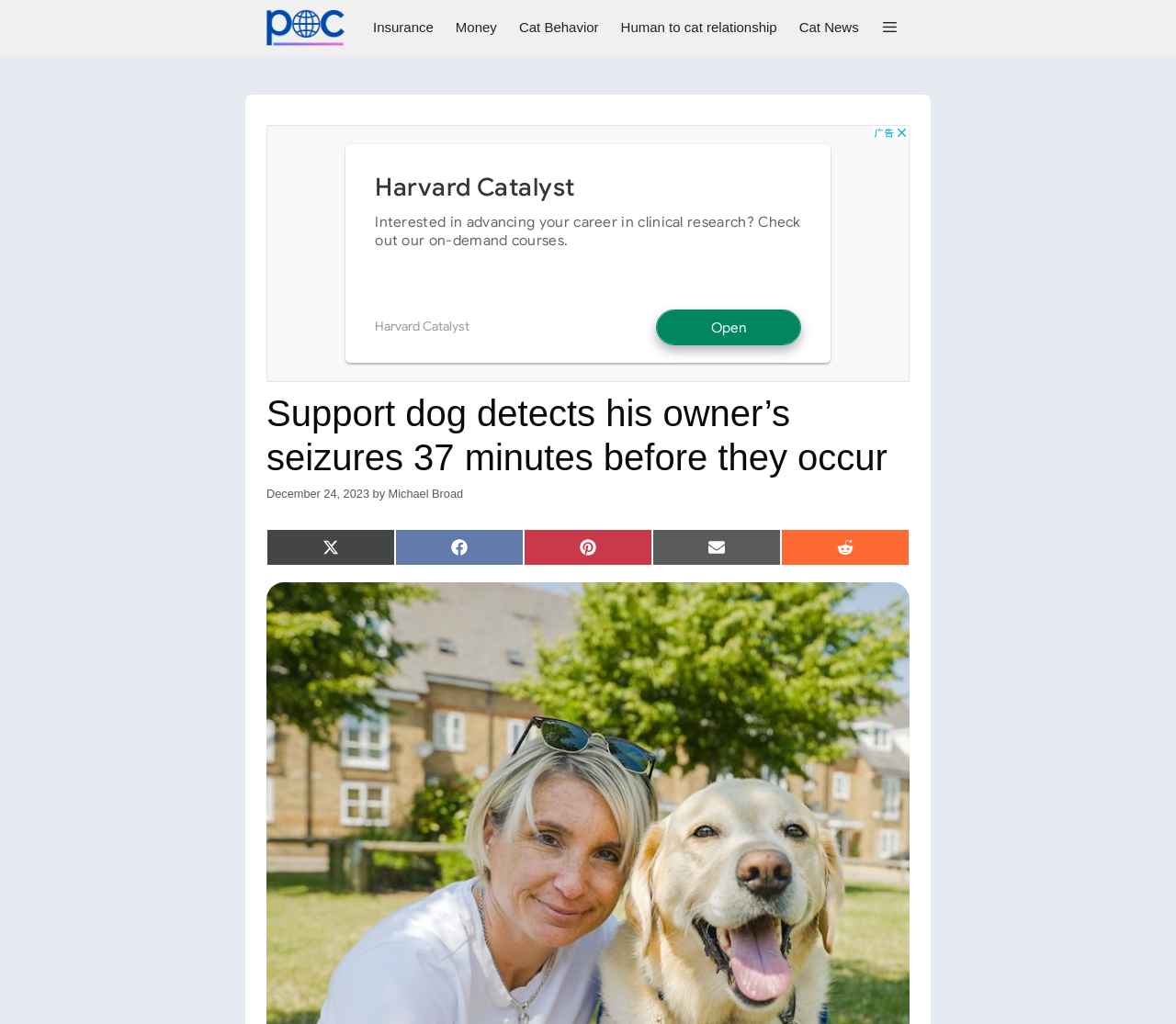Provide a short answer using a single word or phrase for the following question: 
What is the name of the author of this article?

Michael Broad